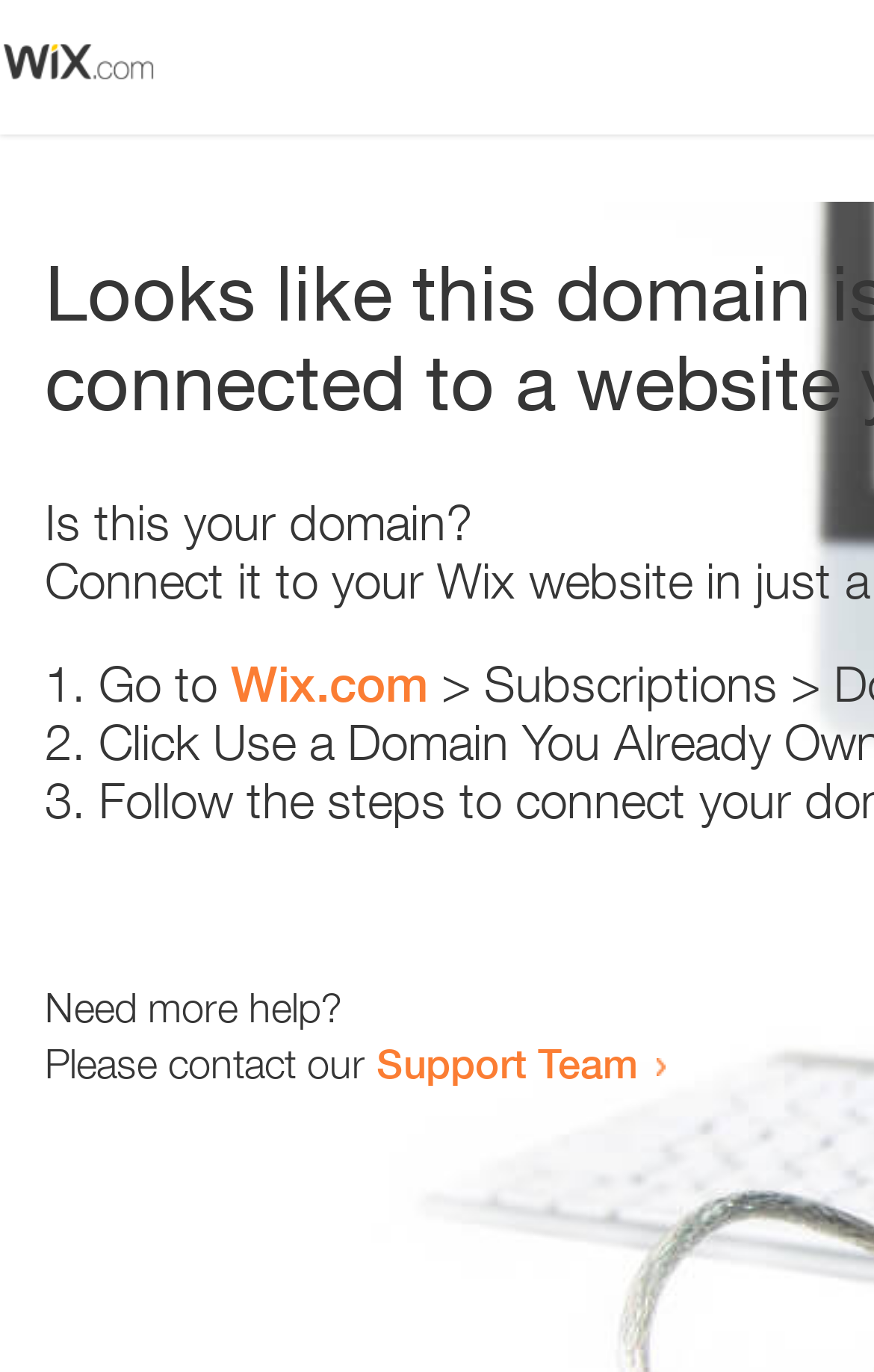For the element described, predict the bounding box coordinates as (top-left x, top-left y, bottom-right x, bottom-right y). All values should be between 0 and 1. Element description: Support Team

[0.431, 0.757, 0.731, 0.792]